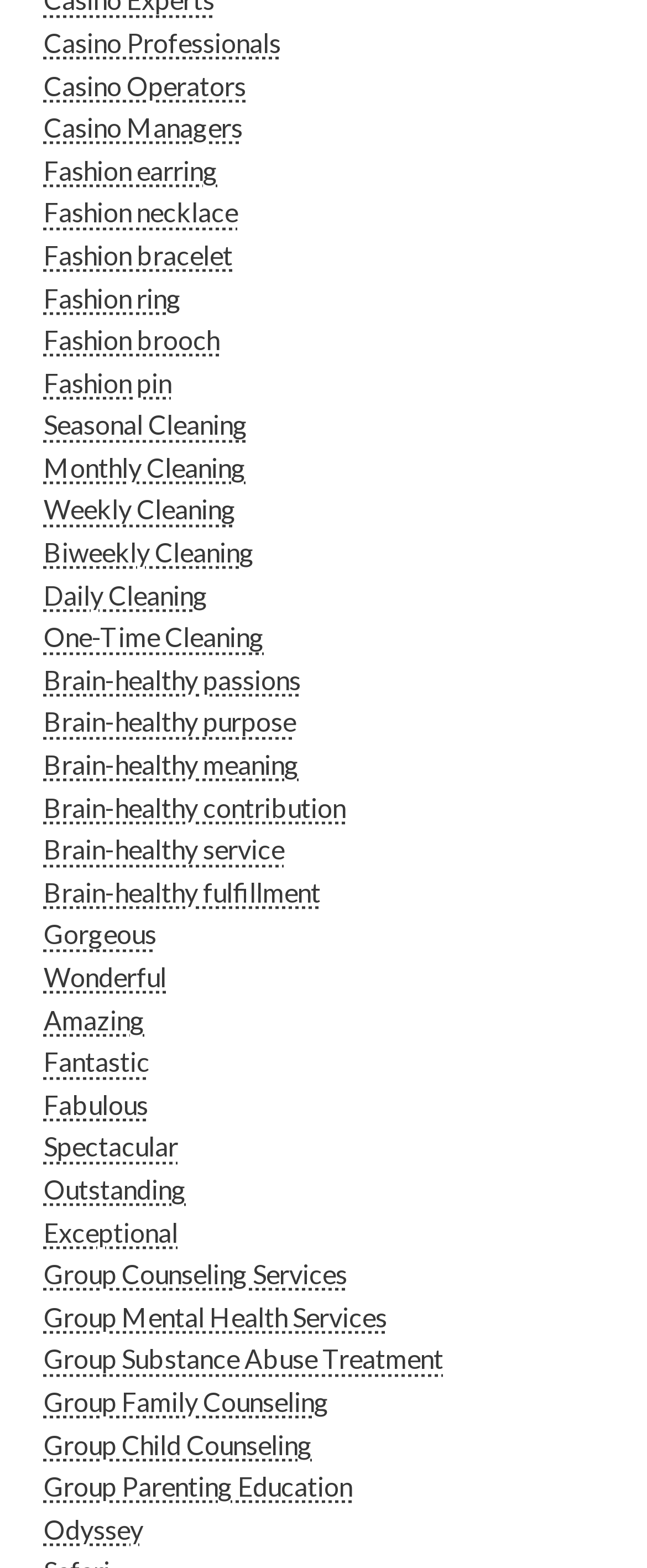Please locate the UI element described by "Daily Cleaning" and provide its bounding box coordinates.

[0.067, 0.369, 0.321, 0.389]